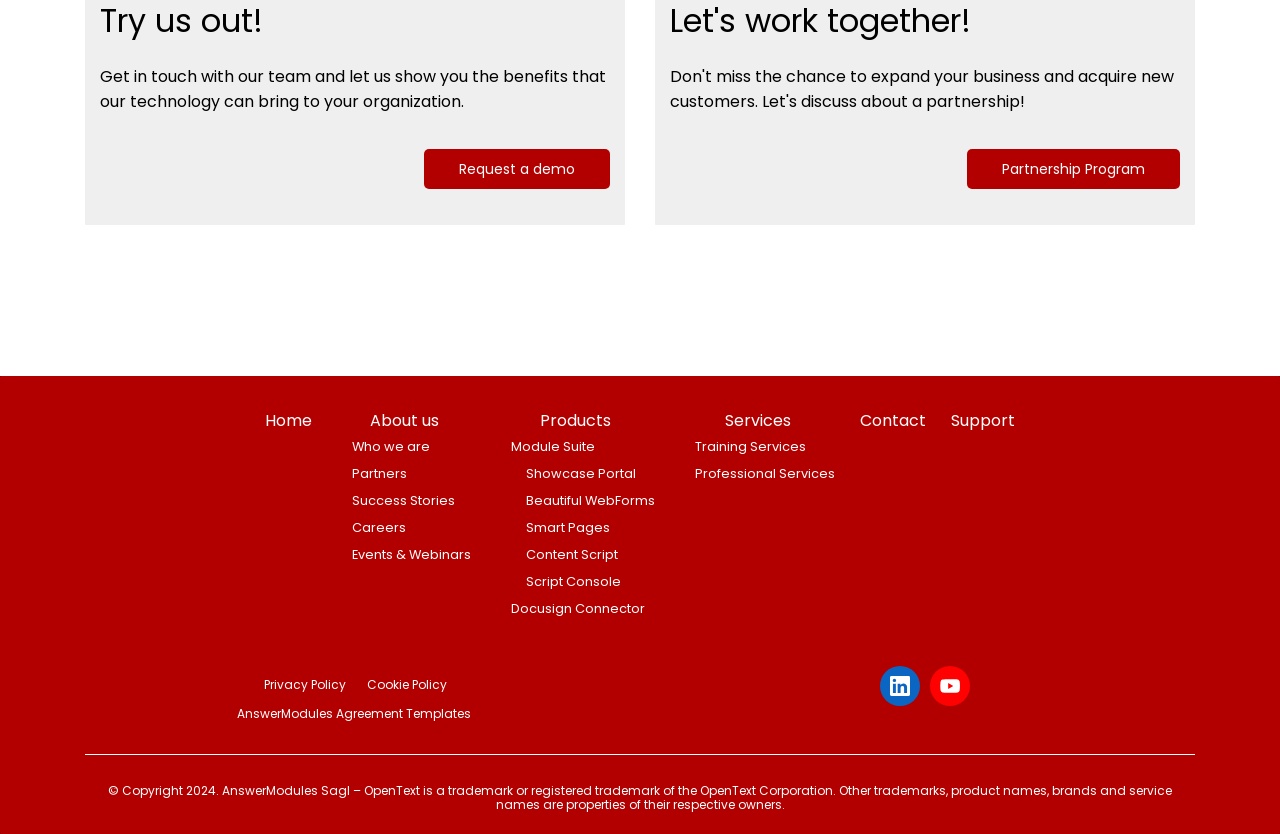Determine the bounding box coordinates of the section I need to click to execute the following instruction: "Request a demo". Provide the coordinates as four float numbers between 0 and 1, i.e., [left, top, right, bottom].

[0.331, 0.179, 0.477, 0.227]